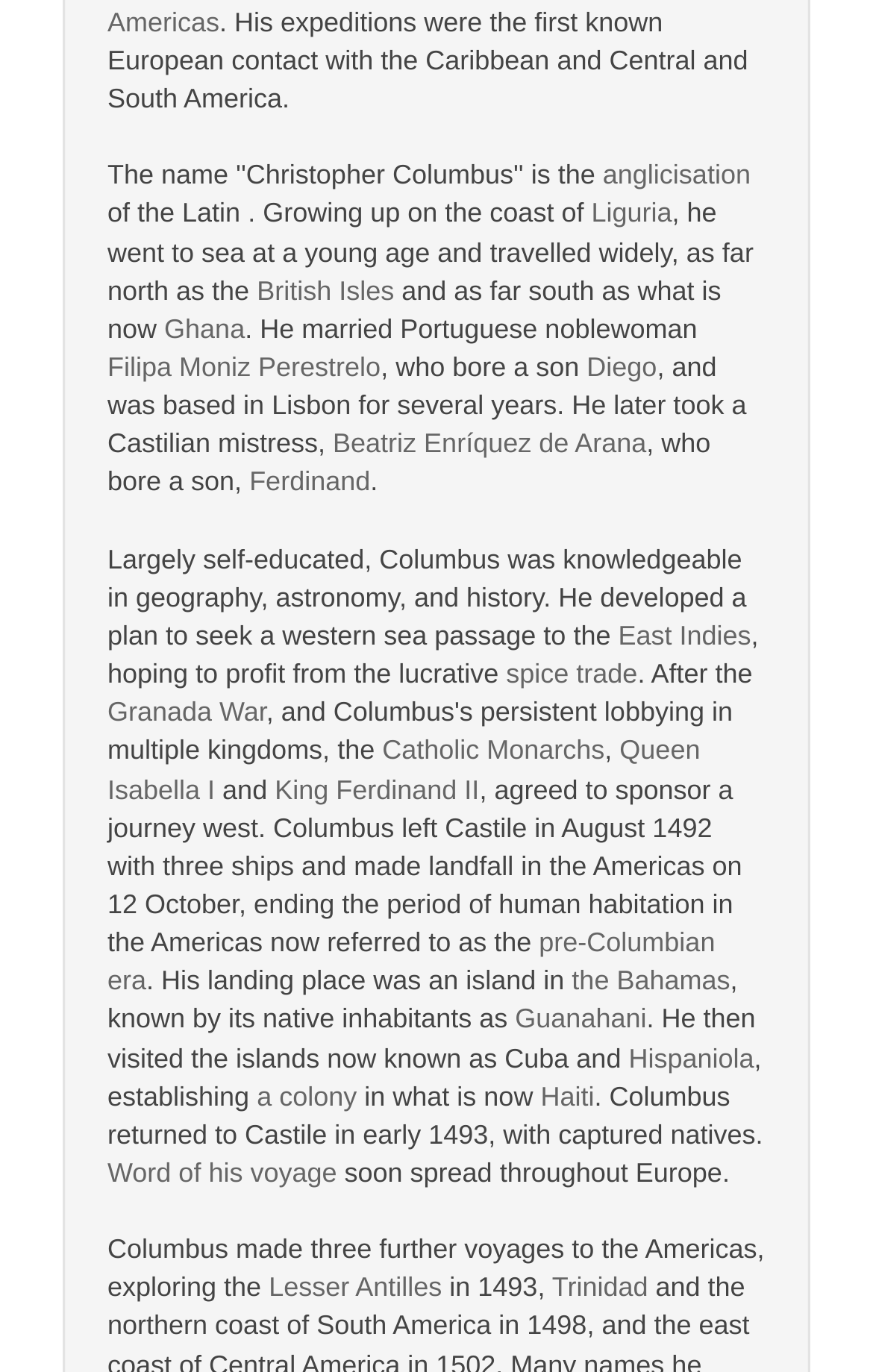How many voyages did Columbus make to the Americas?
Provide an in-depth answer to the question, covering all aspects.

The text mentions that 'Columbus made three further voyages to the Americas...' This implies that Columbus made a total of four voyages to the Americas, including the initial one.